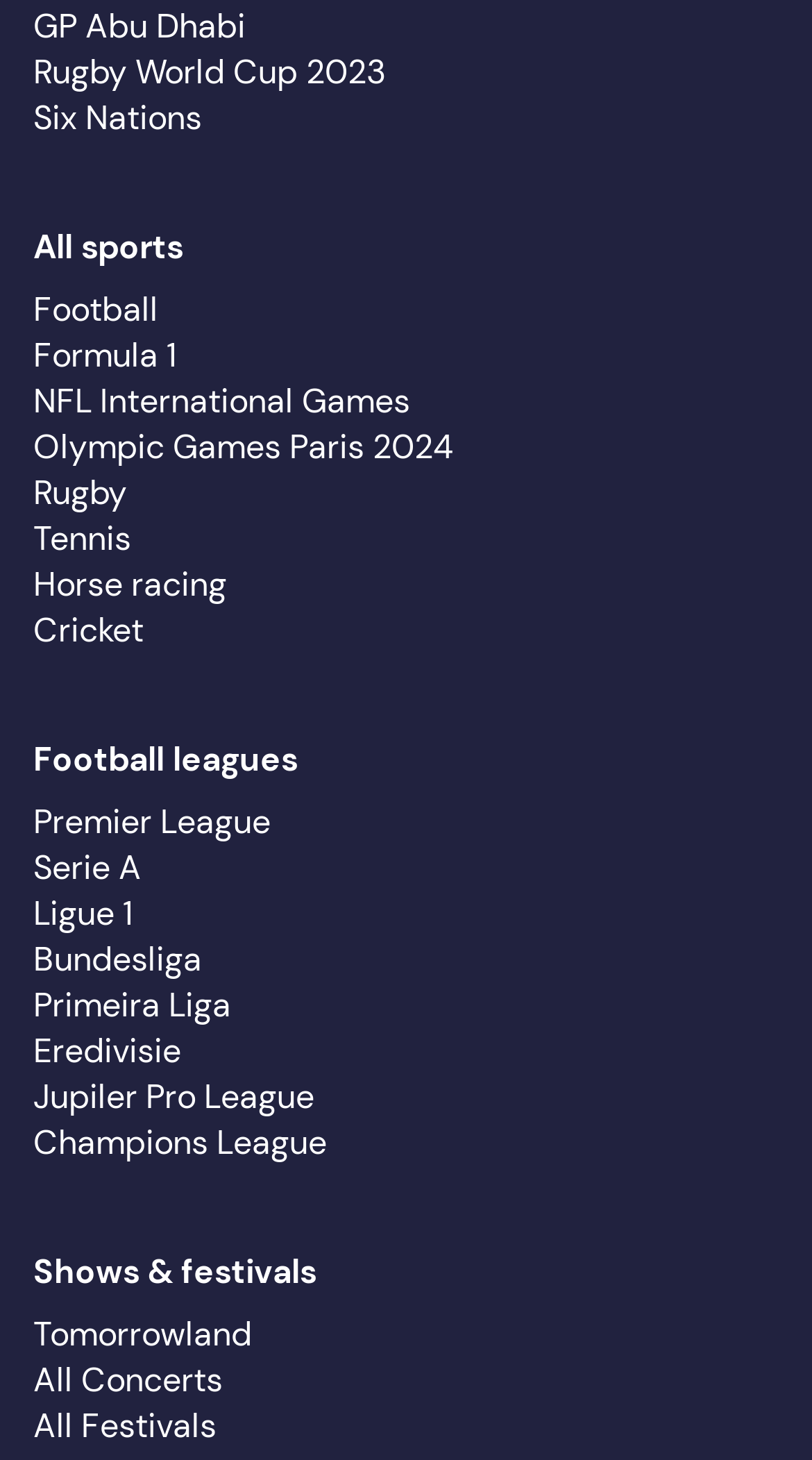Please examine the image and provide a detailed answer to the question: How many links are under the 'Shows & festivals' category?

I counted the number of links under the 'Shows & festivals' category and found that there are 3 links: 'Tomorrowland', 'All Concerts', and 'All Festivals'.